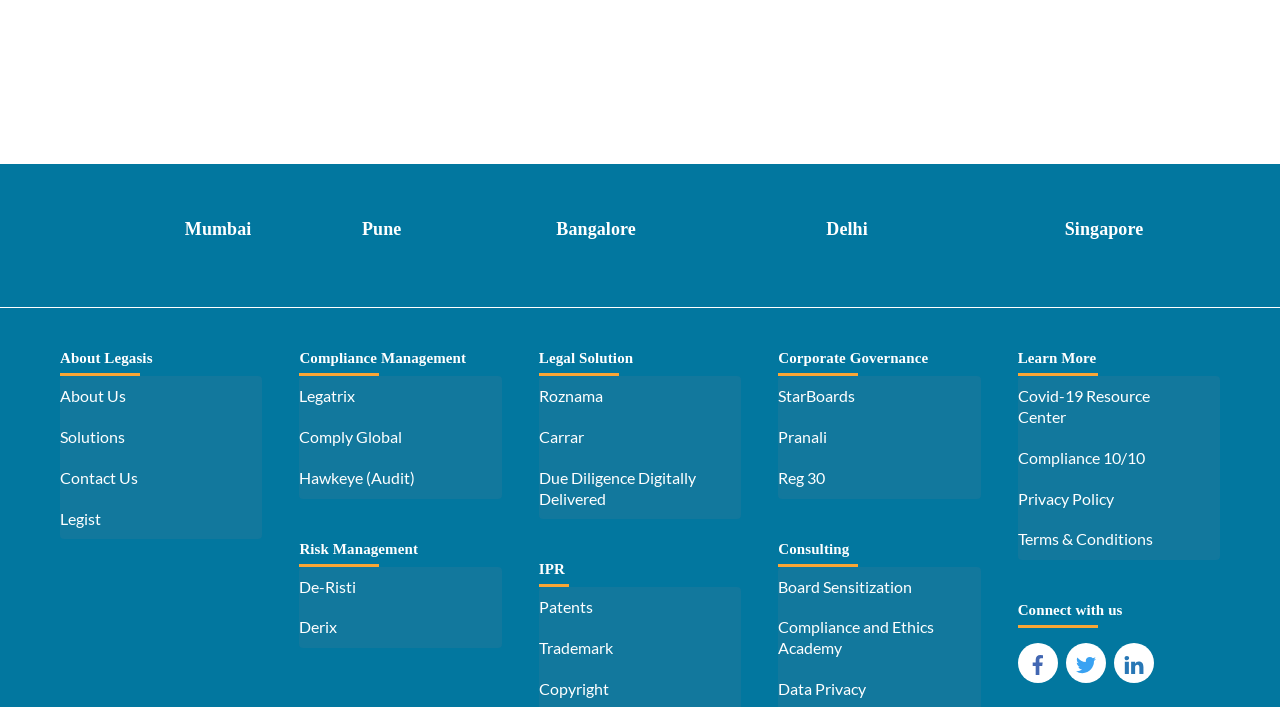Please determine the bounding box coordinates of the clickable area required to carry out the following instruction: "Visit the News category". The coordinates must be four float numbers between 0 and 1, represented as [left, top, right, bottom].

None